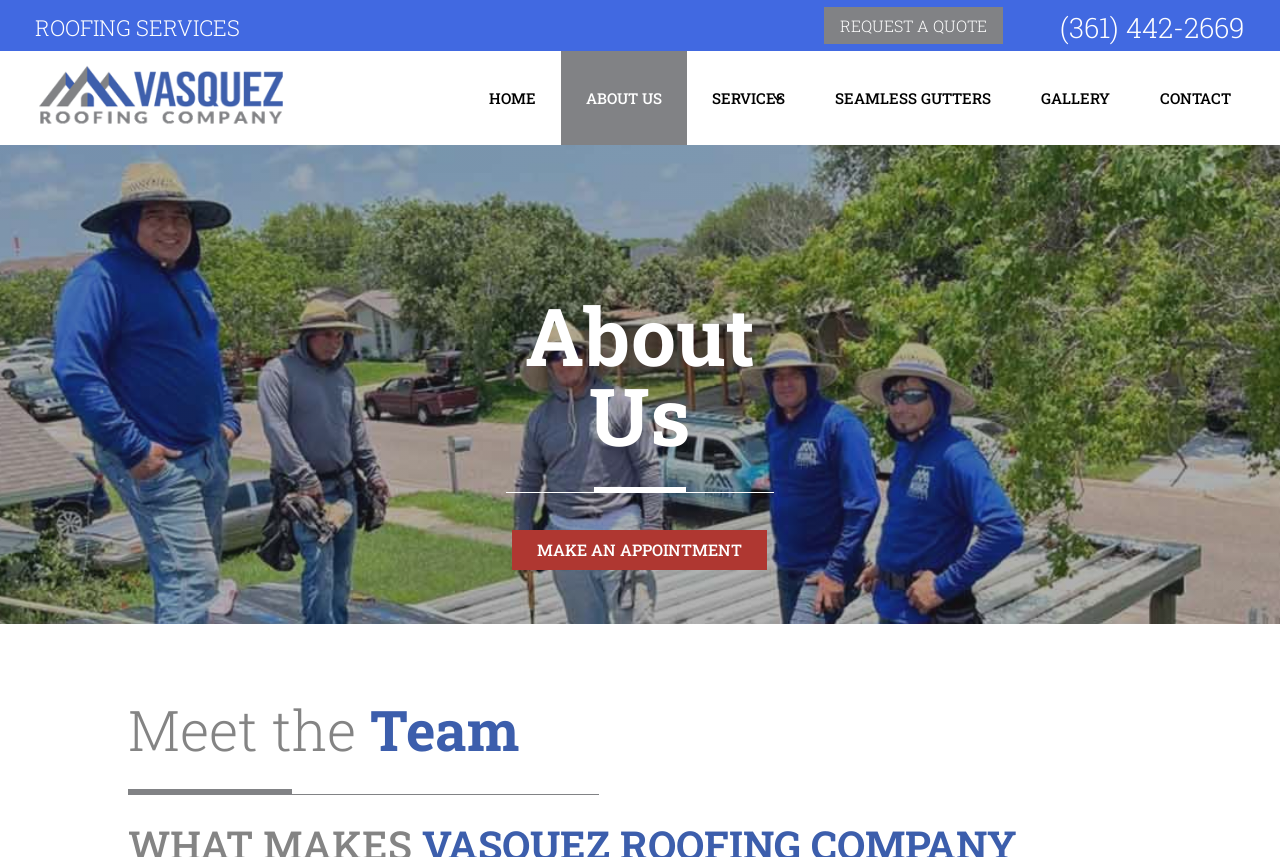Locate the bounding box coordinates of the clickable area to execute the instruction: "View the 'GALLERY'". Provide the coordinates as four float numbers between 0 and 1, represented as [left, top, right, bottom].

[0.813, 0.06, 0.867, 0.17]